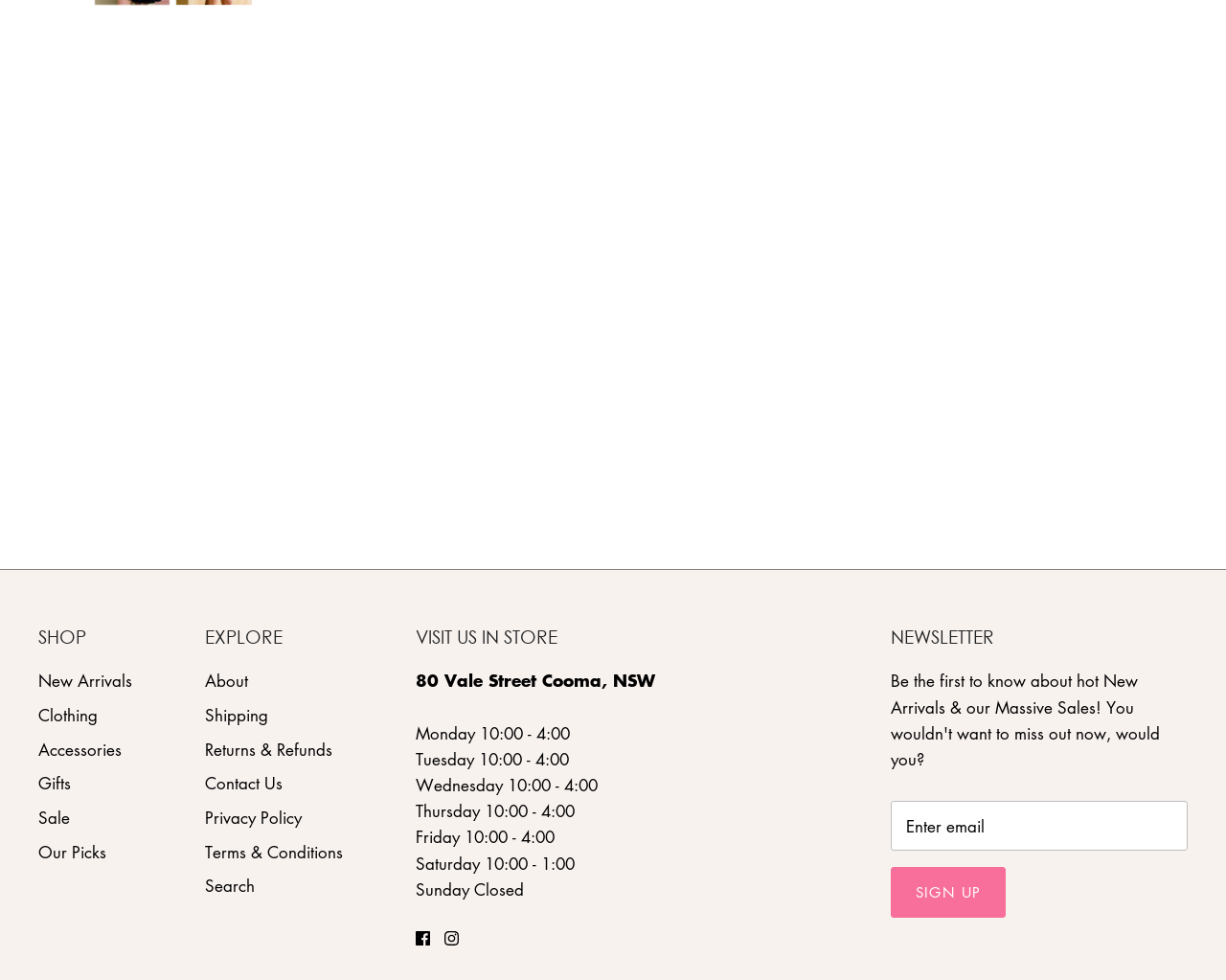Carefully examine the image and provide an in-depth answer to the question: What is the name of the third product shown?

I found the name of the third product by looking at the links and images on the page. The third product is shown with an image and a link with the text 'Winnie Woven Boot - Tan'.